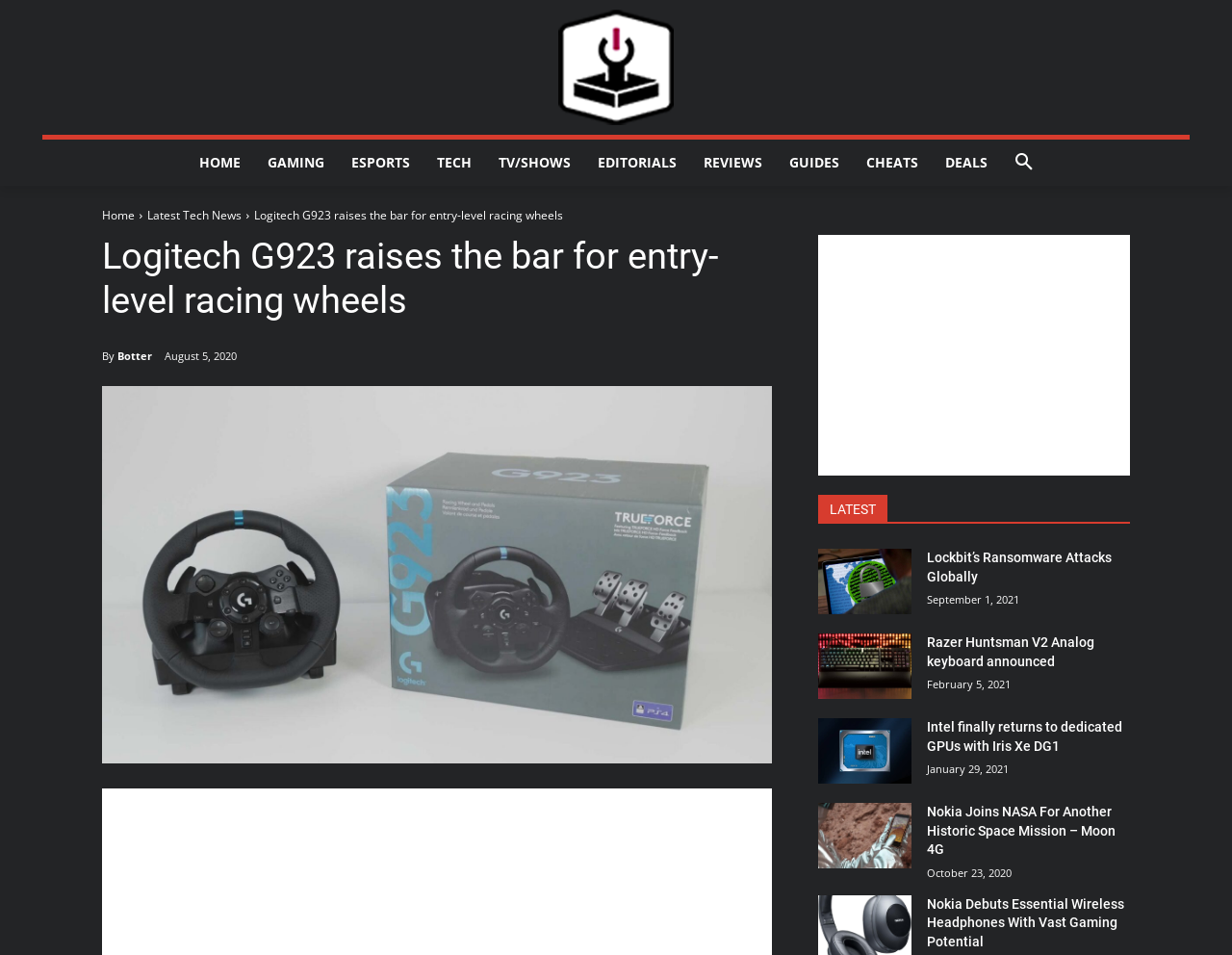Please predict the bounding box coordinates of the element's region where a click is necessary to complete the following instruction: "Check the latest article about Lockbit’s Ransomware Attacks". The coordinates should be represented by four float numbers between 0 and 1, i.e., [left, top, right, bottom].

[0.664, 0.575, 0.74, 0.643]